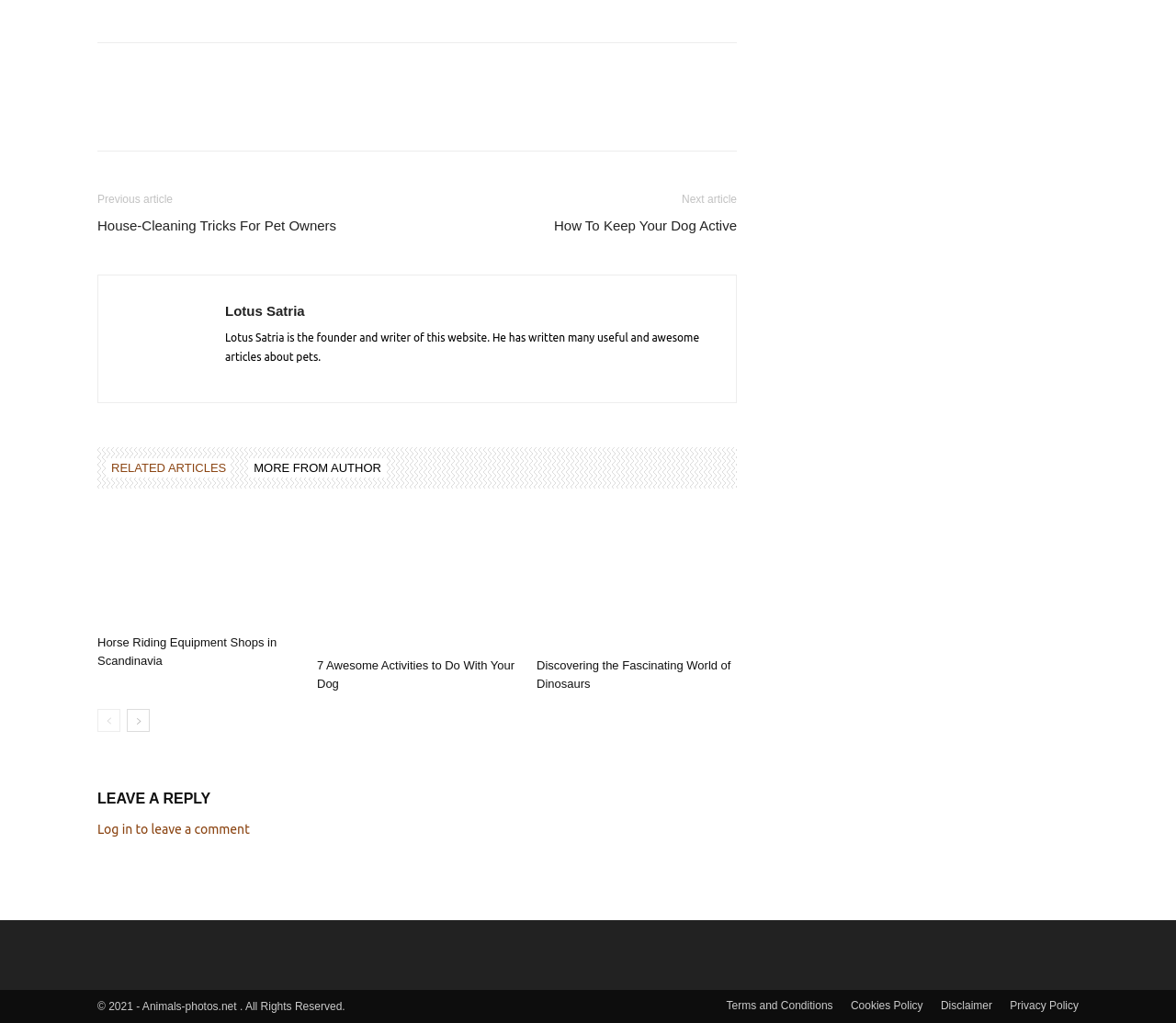Given the element description: "Report An Outage", predict the bounding box coordinates of this UI element. The coordinates must be four float numbers between 0 and 1, given as [left, top, right, bottom].

None